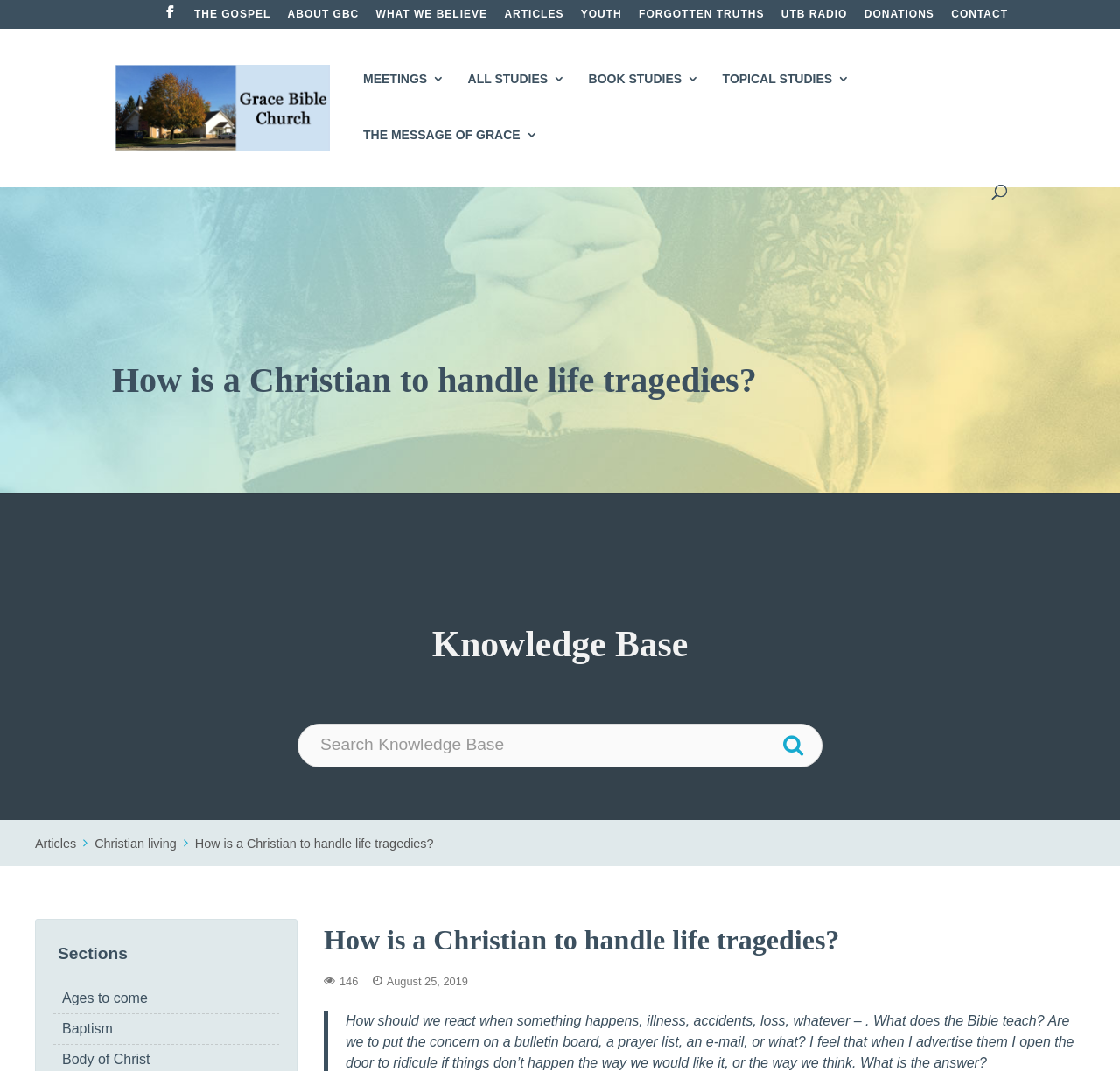What are the different sections of the webpage?
Based on the image, respond with a single word or phrase.

Articles, Christian living, etc.